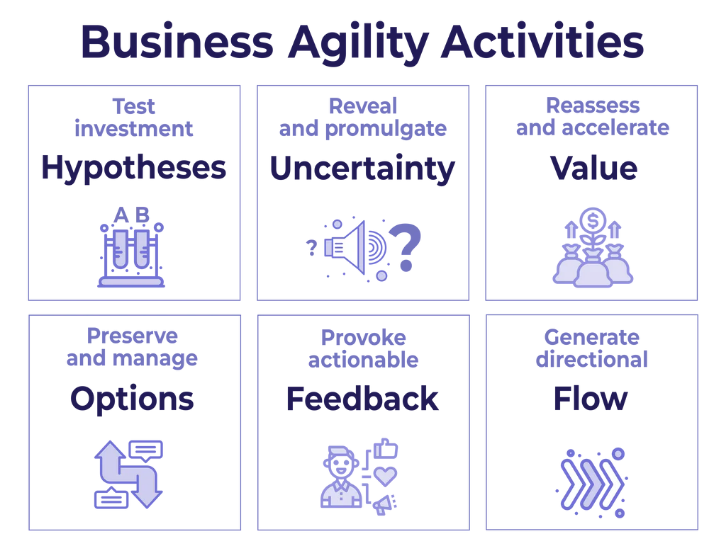How many activities are represented in the image?
Please provide a single word or phrase as your answer based on the screenshot.

Six